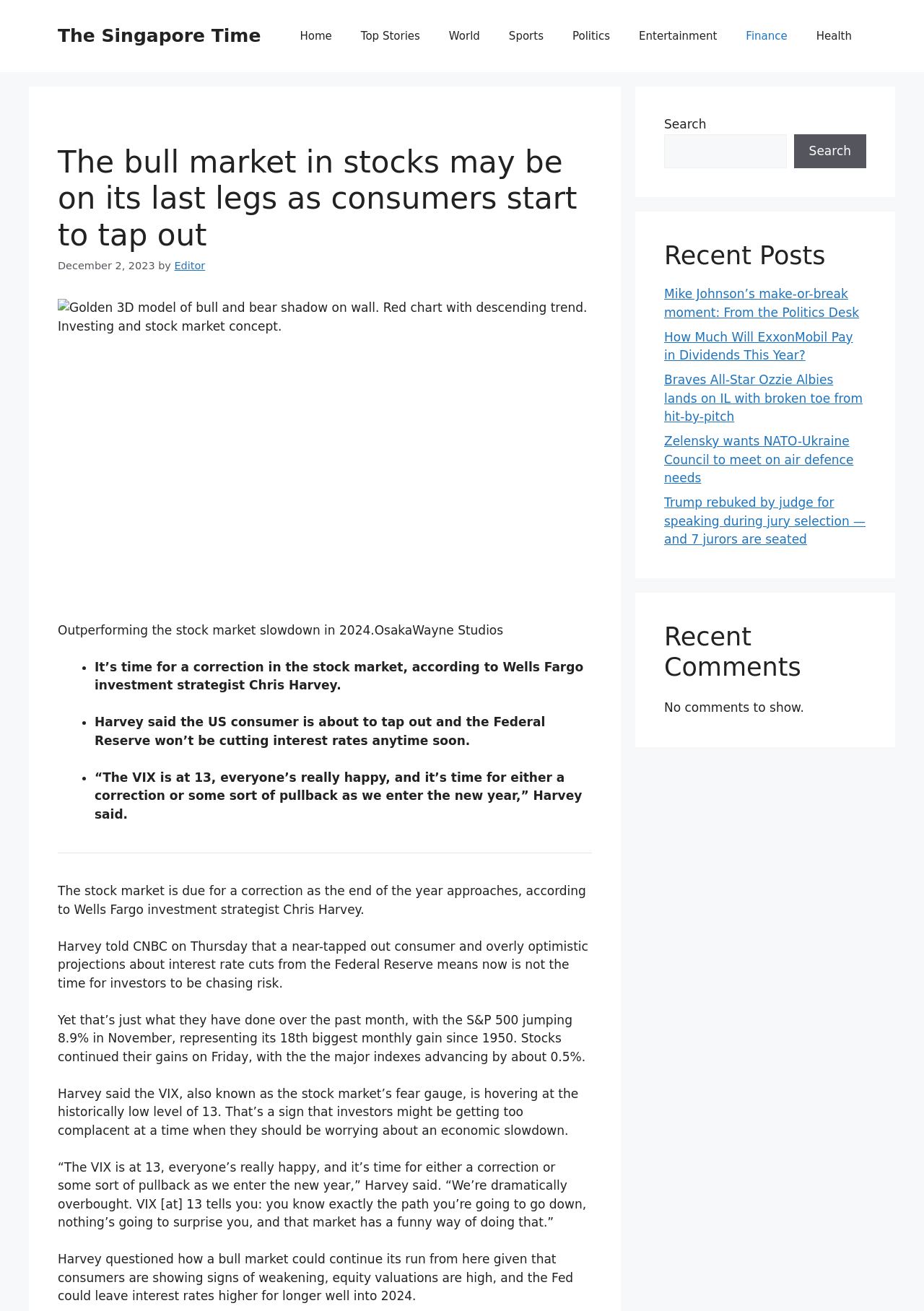Identify the main heading of the webpage and provide its text content.

The bull market in stocks may be on its last legs as consumers start to tap out